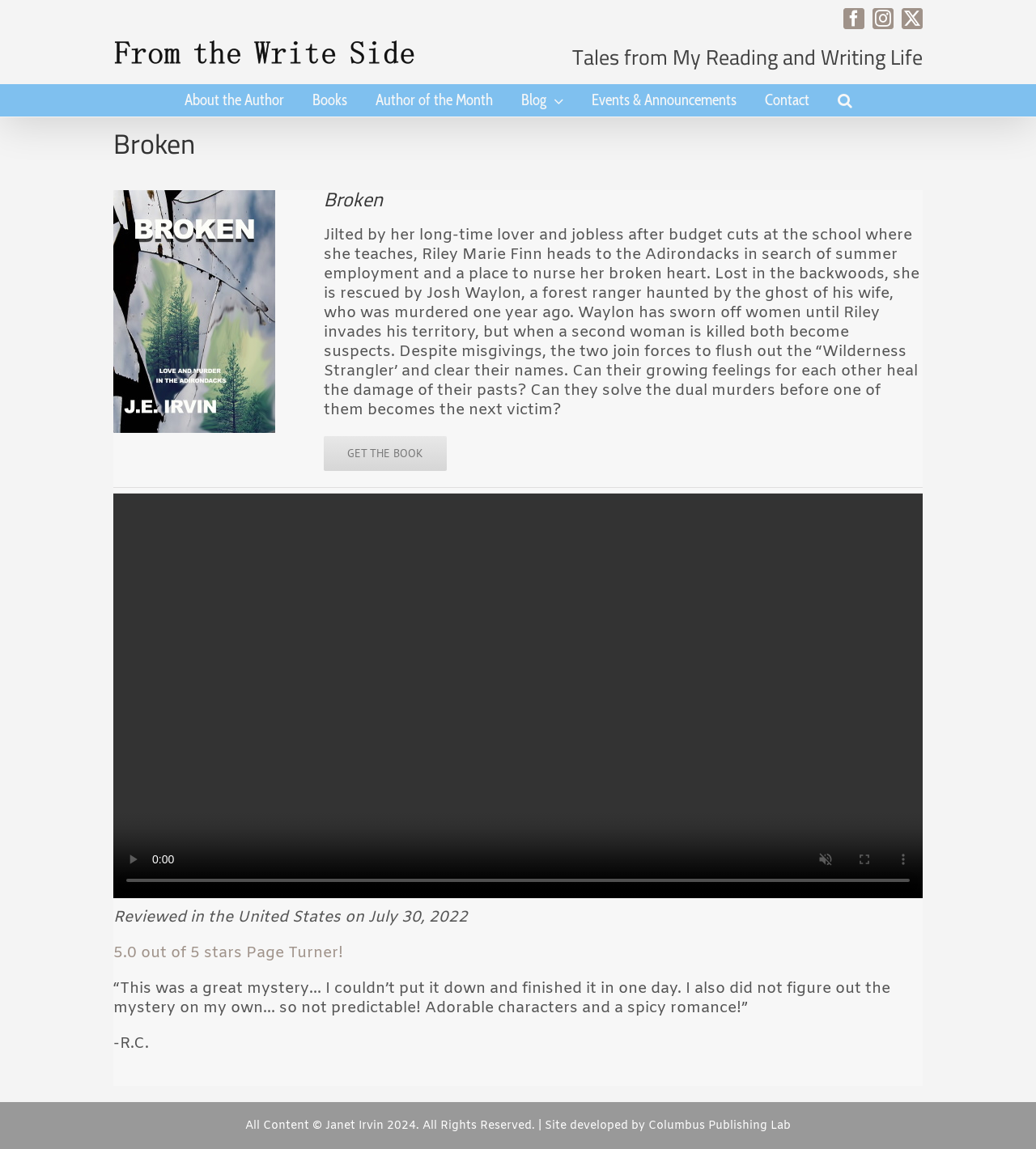Who is the author of the book?
Examine the image and give a concise answer in one word or a short phrase.

Janet Irvin